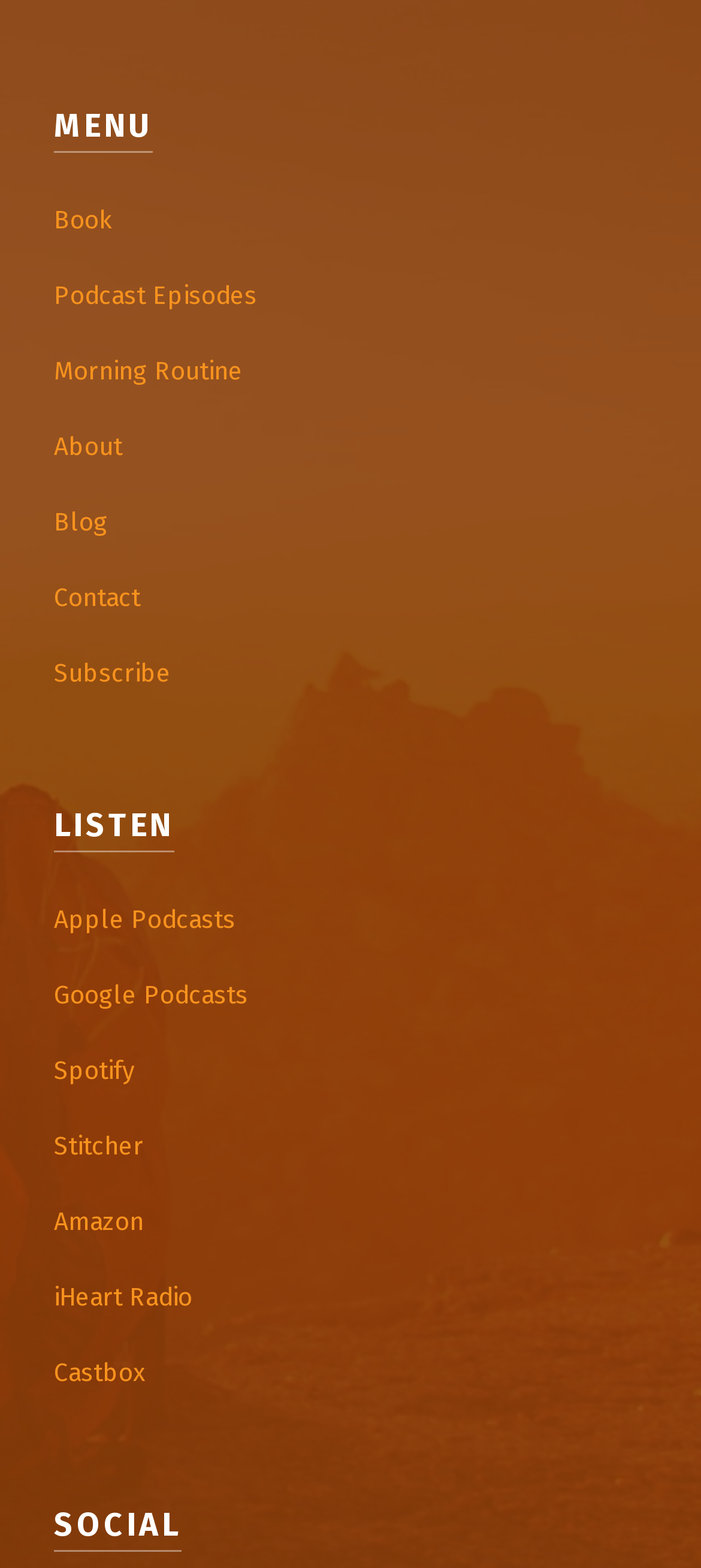Please answer the following question using a single word or phrase: 
How many static text elements are there?

3